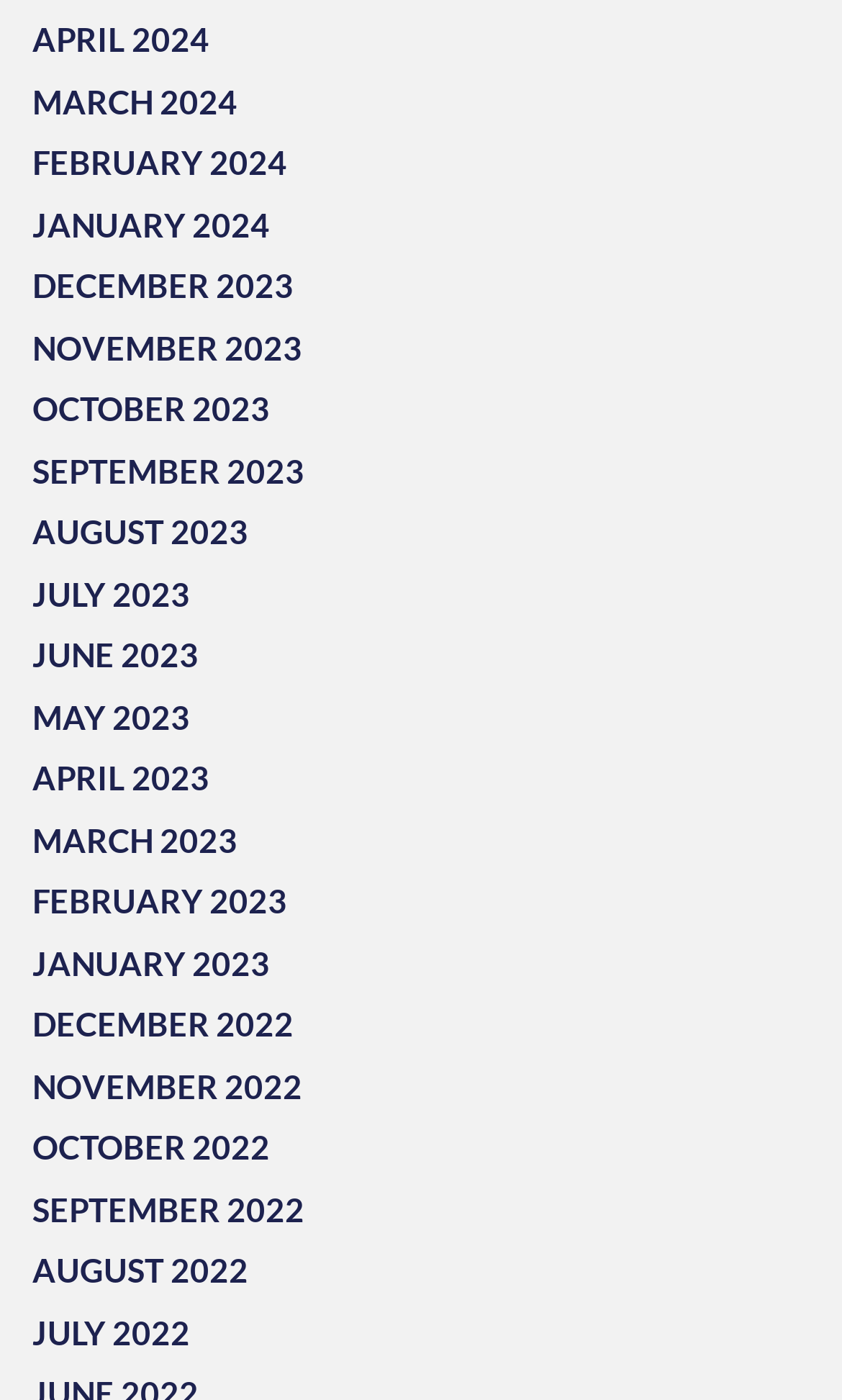Provide a single word or phrase answer to the question: 
How many total months are available?

24